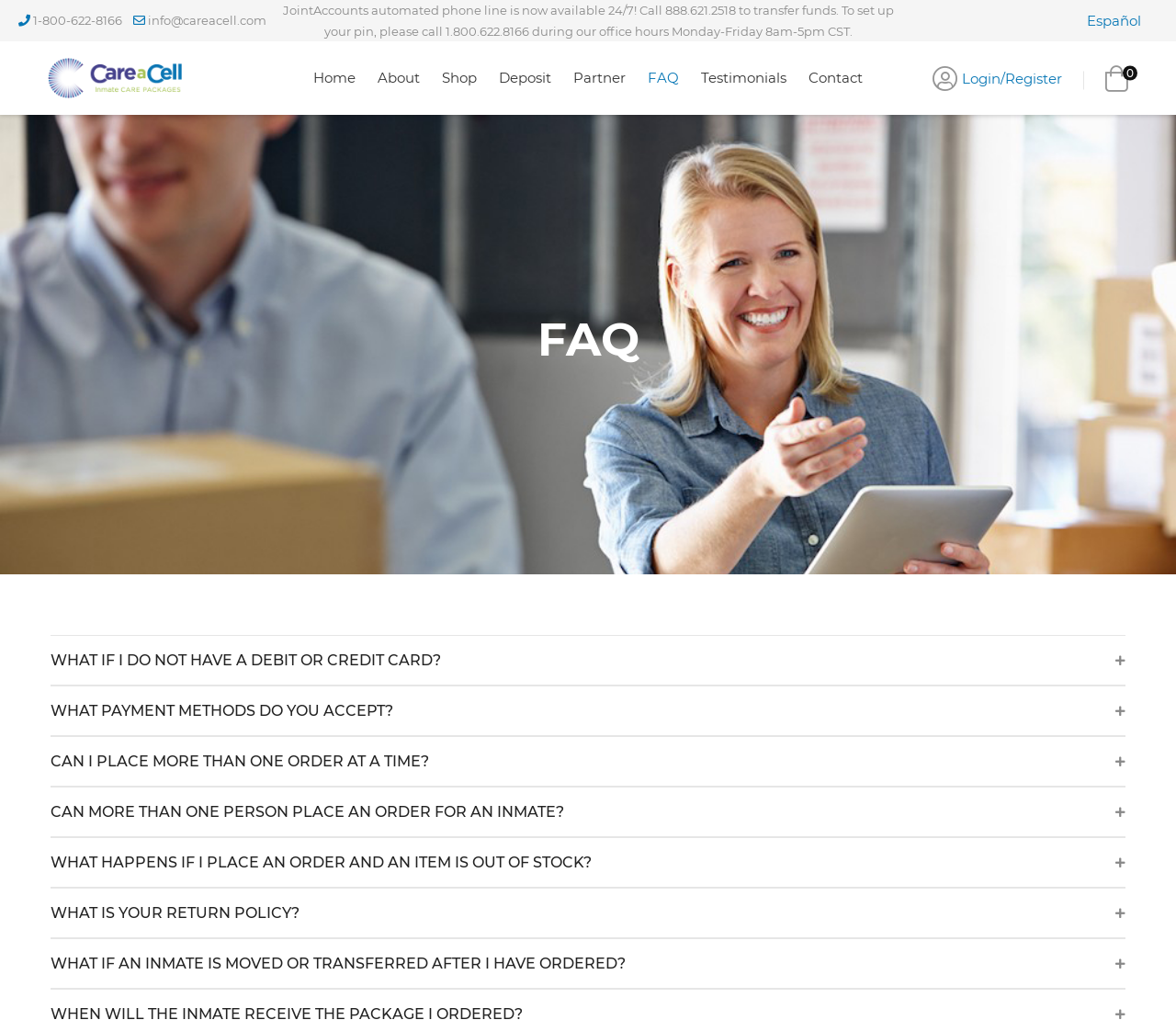Pinpoint the bounding box coordinates of the clickable area necessary to execute the following instruction: "Contact us". The coordinates should be given as four float numbers between 0 and 1, namely [left, top, right, bottom].

[0.688, 0.067, 0.734, 0.086]